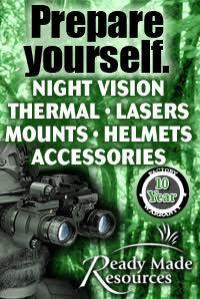What is the warranty period indicated by the badge?
Respond with a short answer, either a single word or a phrase, based on the image.

10 Year